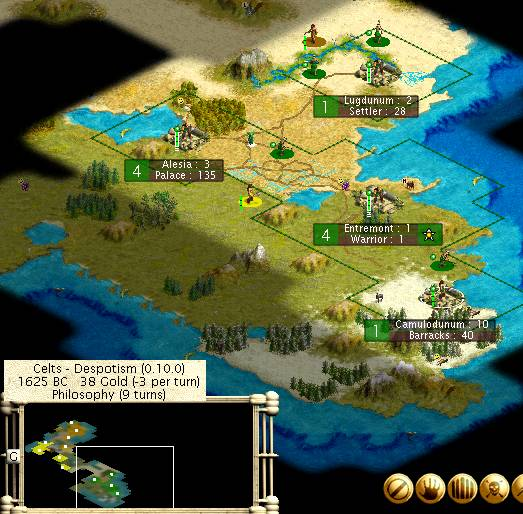Provide a comprehensive description of the image.

In this strategic gameplay scene from the classic game Civilization III, the player is managing their civilization during the year 1625 BC. The map displays the territories of the Celts, characterized by their cities and military units. Key elements include:

- **Cities**: Alesia, with a population of 3 and a palace structure valued at 135 points, and the adjacent cities Lugudunum, producing settlers, and Entremont, housing a warrior. Camulodunum is also visible with a barracks.
- **Resource Management**: At the bottom of the screen, details outline the player’s resources: 38 gold and an ongoing research into Philosophy, taking 9 turns.
- **Government and Era**: The civilization operates under Despotism, denoted by a rating of 0.10, indicating the level of despotism influence on the society.
- **Map Details**: A small section of the map showcases nearby unexplored territories, represented in a lighter color.

This scene encapsulates the foundational strategies of empire building, focusing on military preparation, resource allocation, and exploration. The player's interlocking plans and decisions contribute to the engaging gameplay experience, highlighting their tactical prowess.